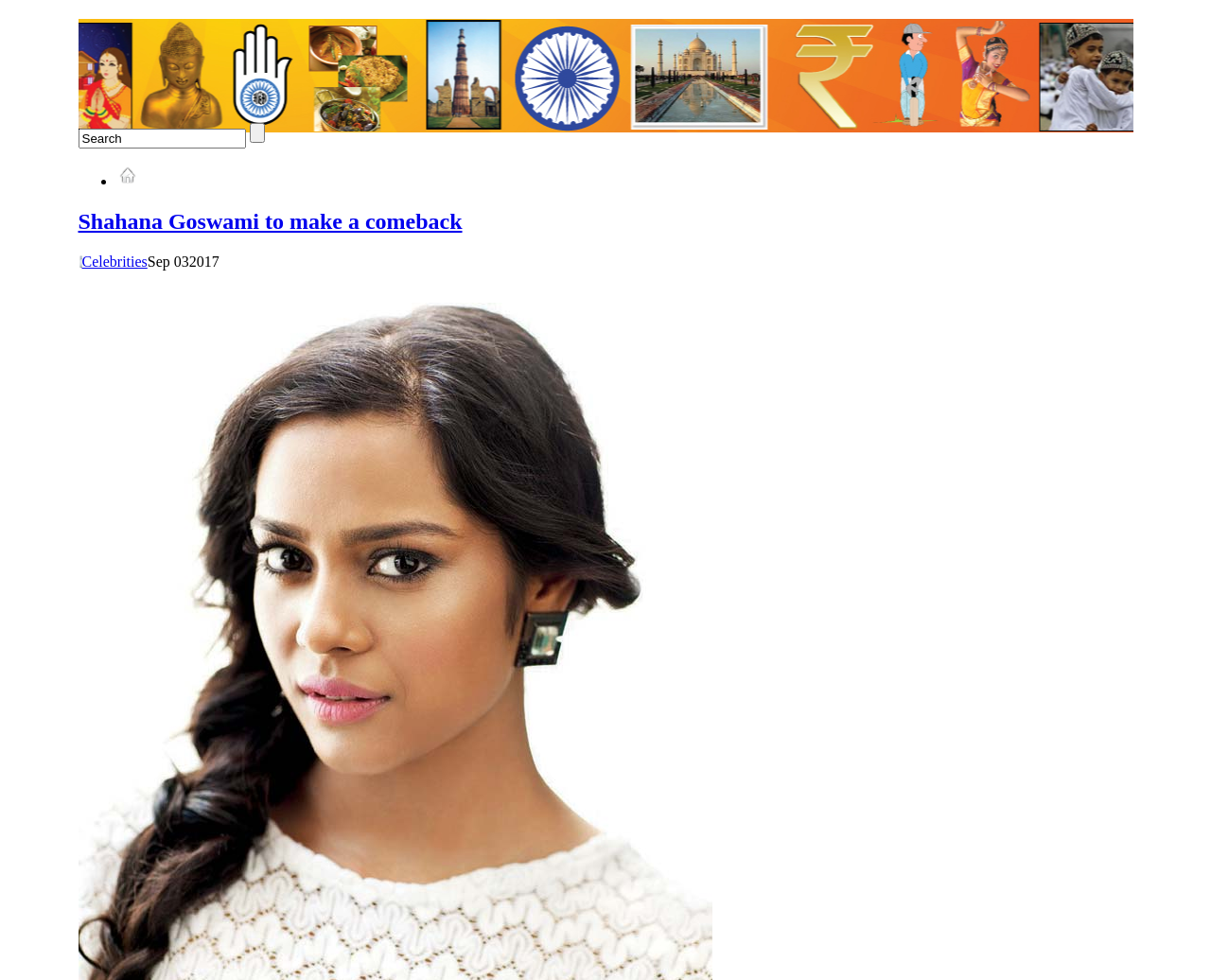For the element described, predict the bounding box coordinates as (top-left x, top-left y, bottom-right x, bottom-right y). All values should be between 0 and 1. Element description: Celebrities

[0.068, 0.258, 0.122, 0.275]